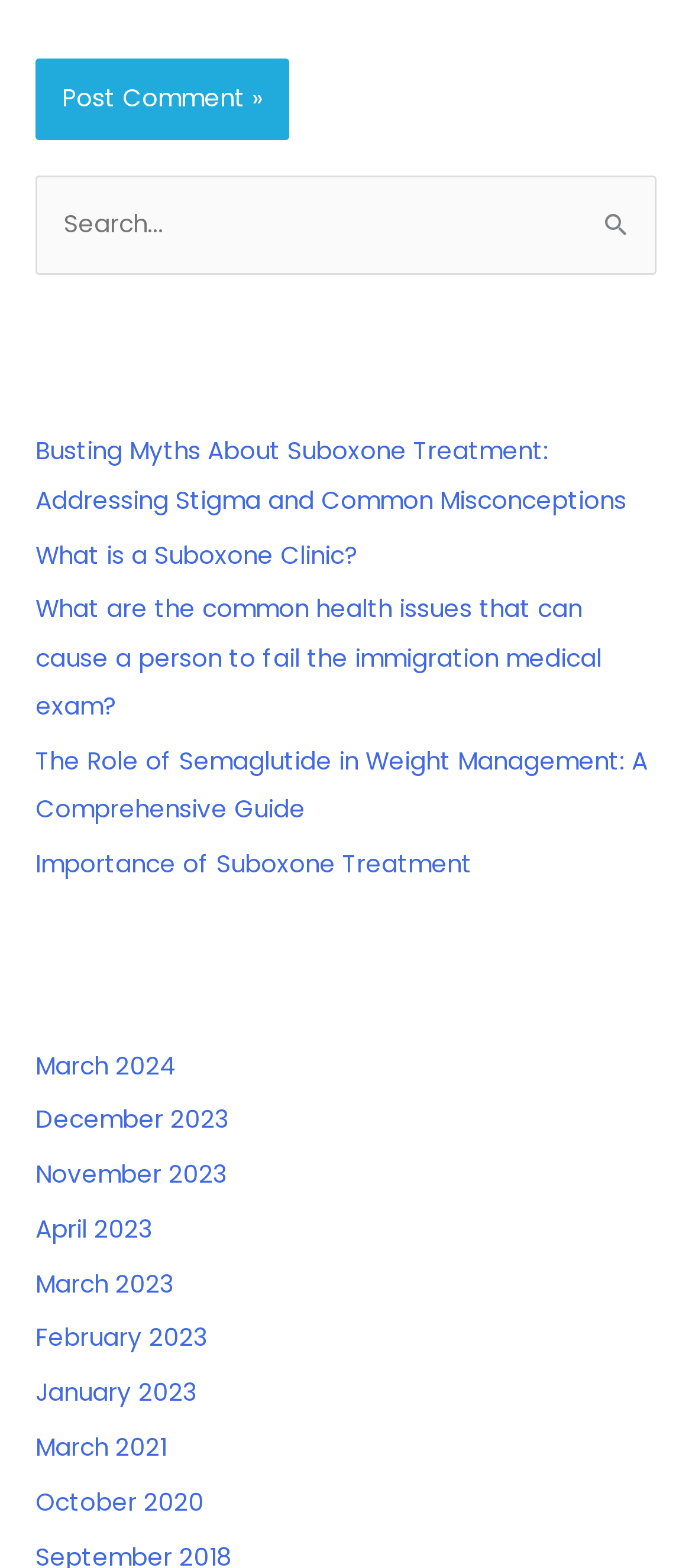Bounding box coordinates should be in the format (top-left x, top-left y, bottom-right x, bottom-right y) and all values should be floating point numbers between 0 and 1. Determine the bounding box coordinate for the UI element described as: parent_node: Search for: name="s" placeholder="Search..."

[0.051, 0.112, 0.949, 0.175]